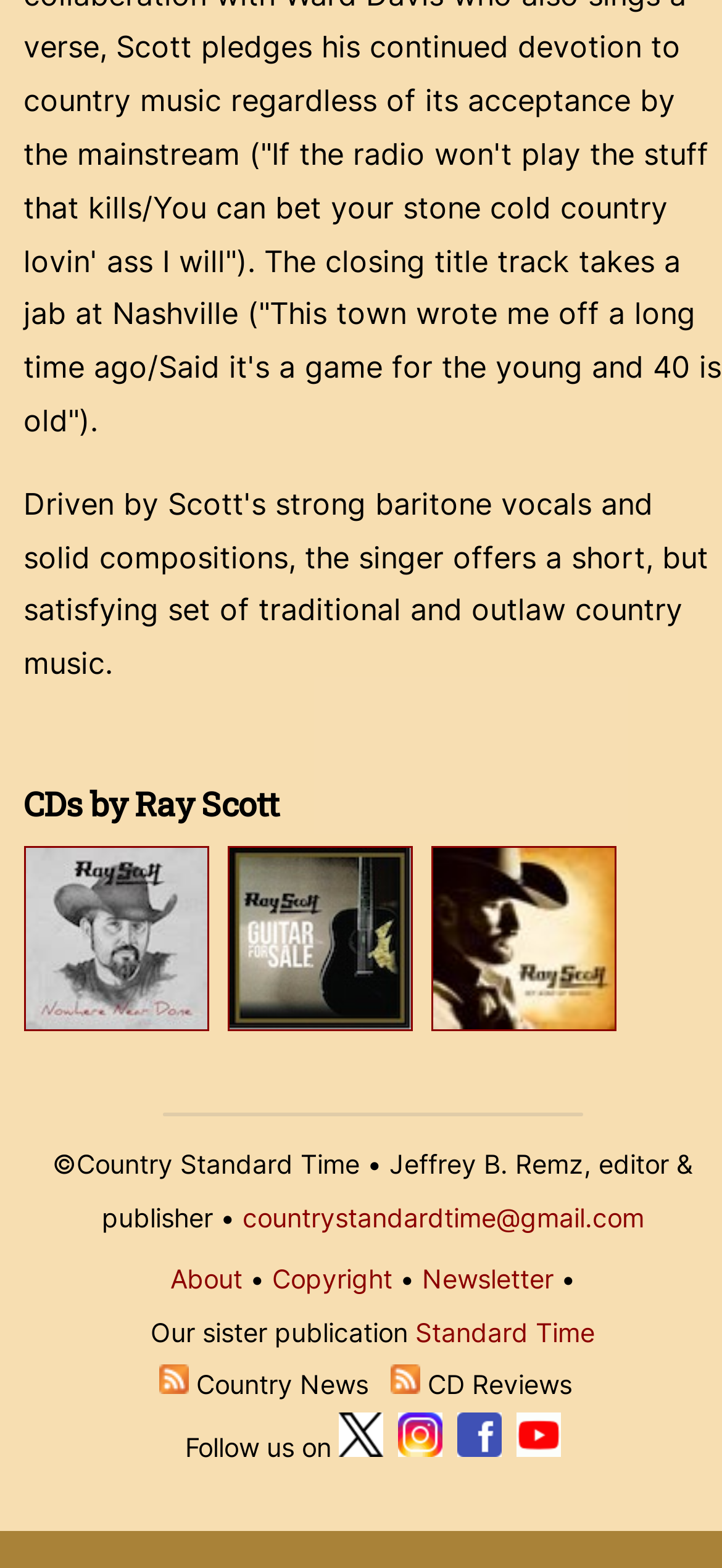Pinpoint the bounding box coordinates of the clickable area necessary to execute the following instruction: "Subscribe to Country Music News". The coordinates should be given as four float numbers between 0 and 1, namely [left, top, right, bottom].

[0.22, 0.873, 0.261, 0.893]